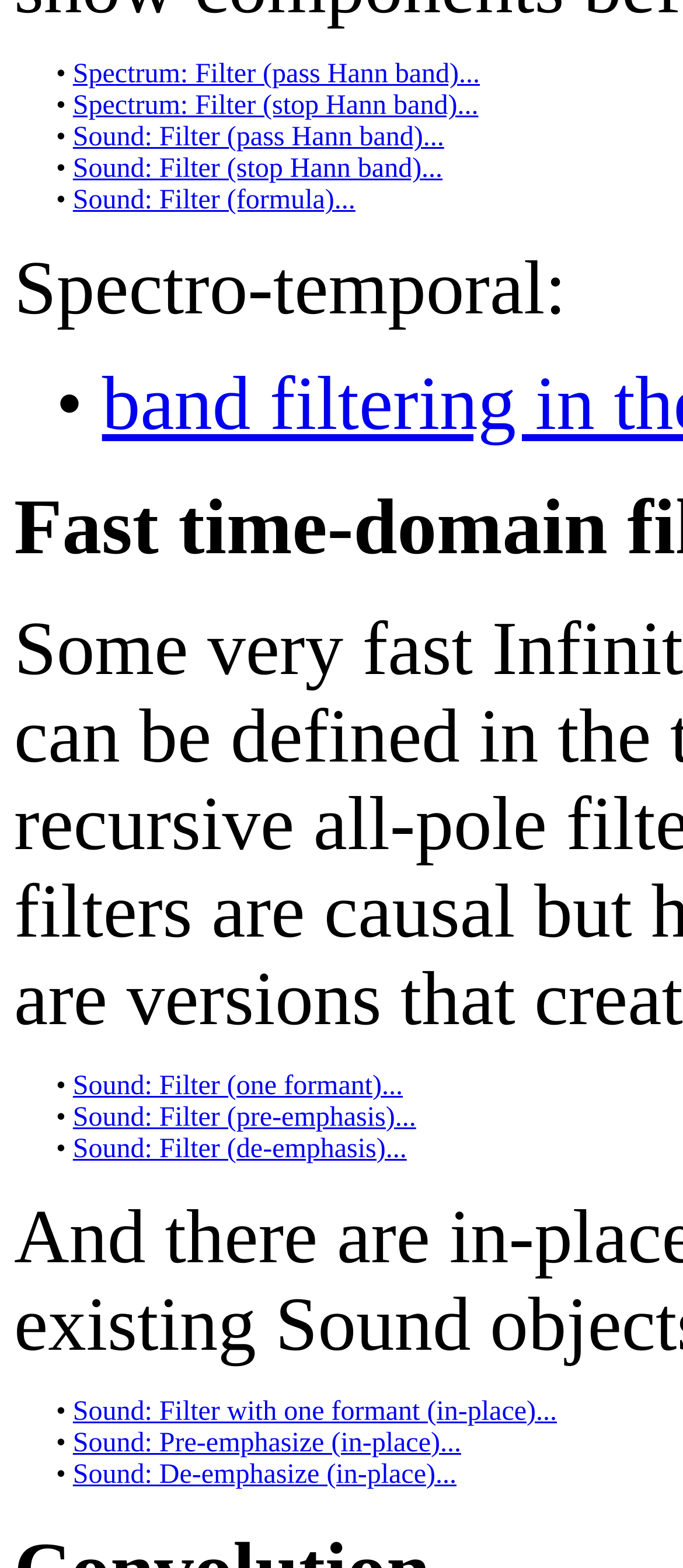Please identify the bounding box coordinates of the element that needs to be clicked to execute the following command: "Apply sound filter with one formant". Provide the bounding box using four float numbers between 0 and 1, formatted as [left, top, right, bottom].

[0.107, 0.683, 0.59, 0.702]